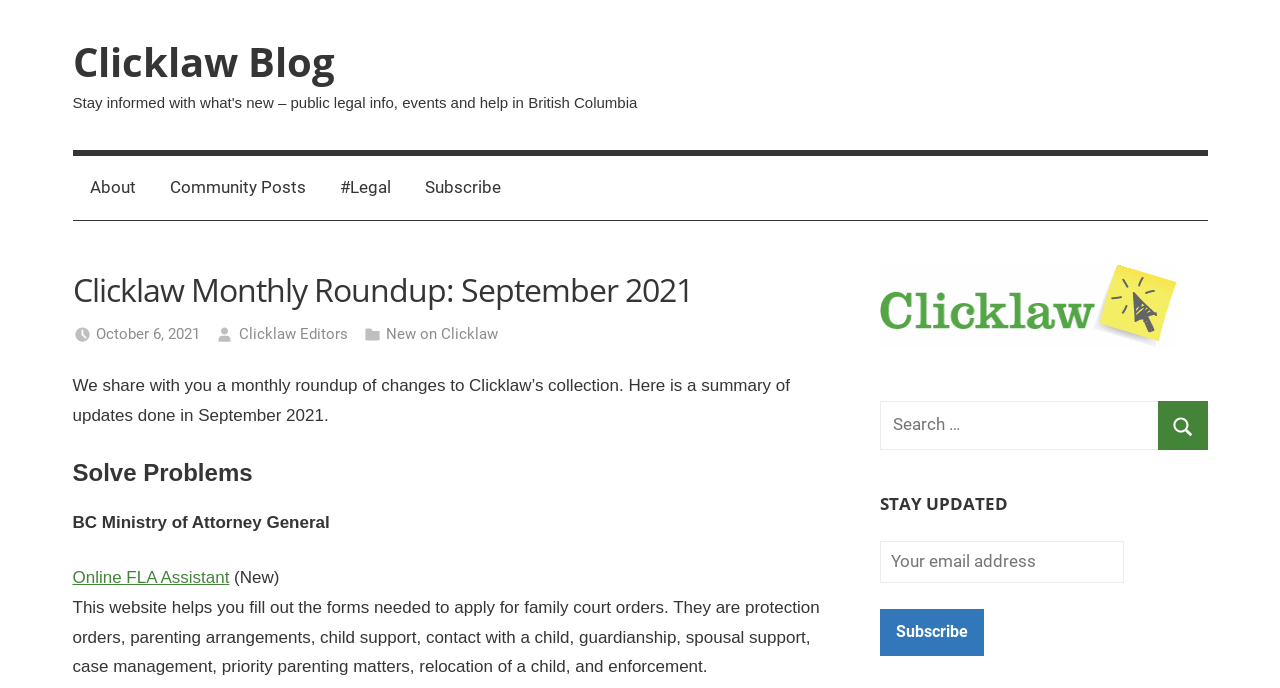Please give a succinct answer to the question in one word or phrase:
What is the date of the current roundup?

October 6, 2021